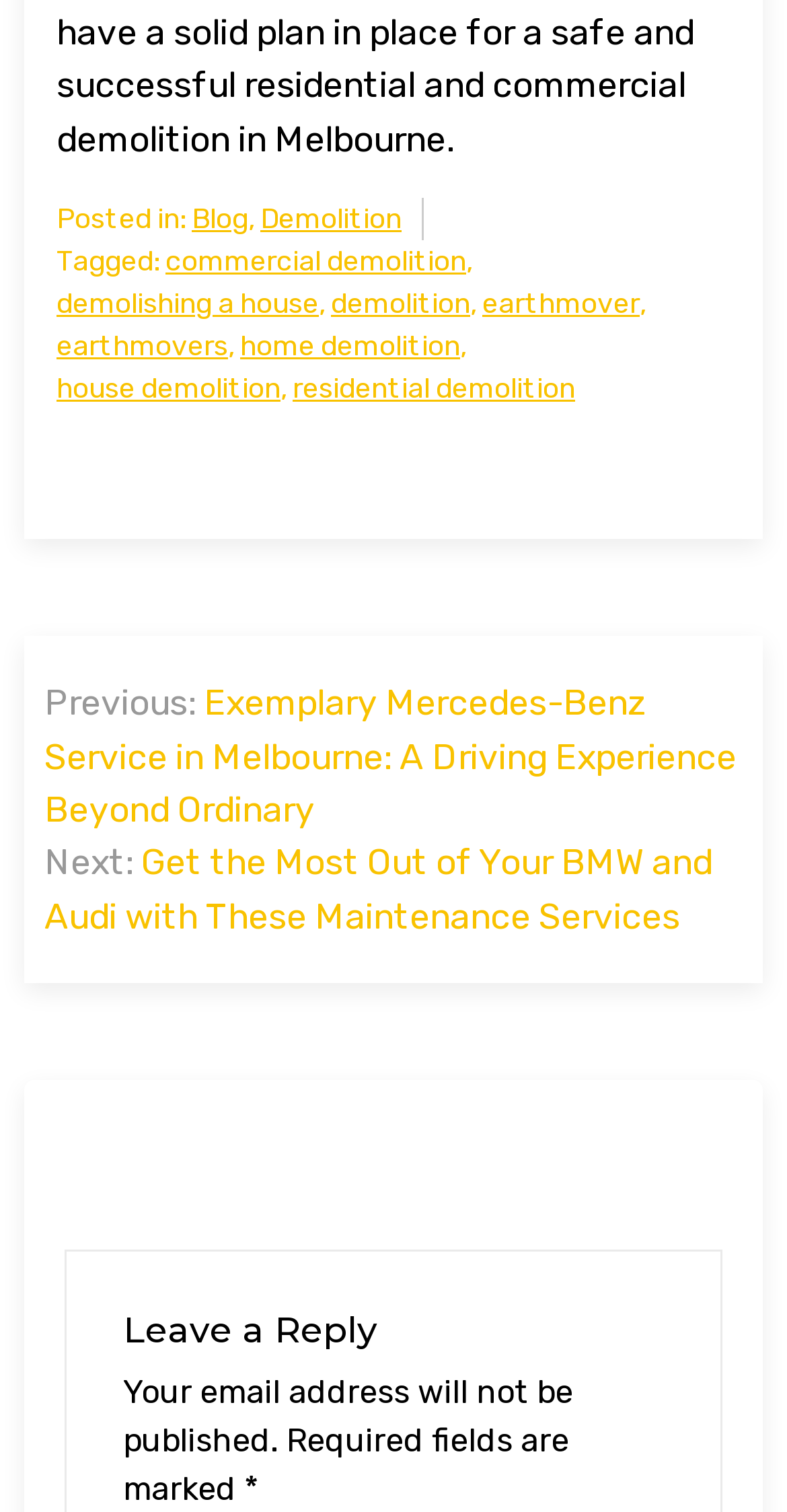Bounding box coordinates are given in the format (top-left x, top-left y, bottom-right x, bottom-right y). All values should be floating point numbers between 0 and 1. Provide the bounding box coordinate for the UI element described as: demolishing a house

[0.072, 0.187, 0.405, 0.215]